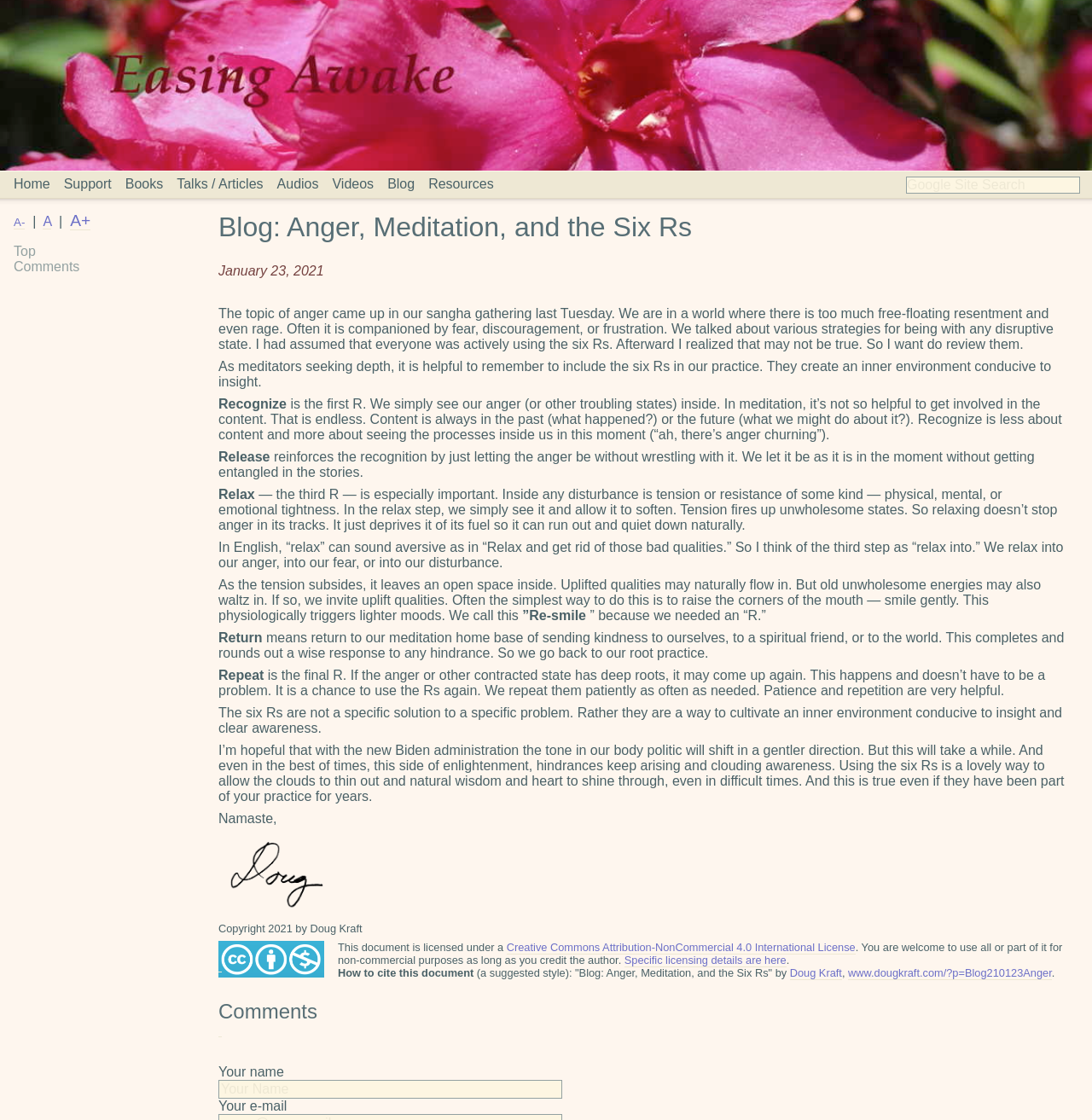Find the bounding box coordinates of the clickable area that will achieve the following instruction: "Enter your name in the text field".

[0.2, 0.964, 0.515, 0.981]